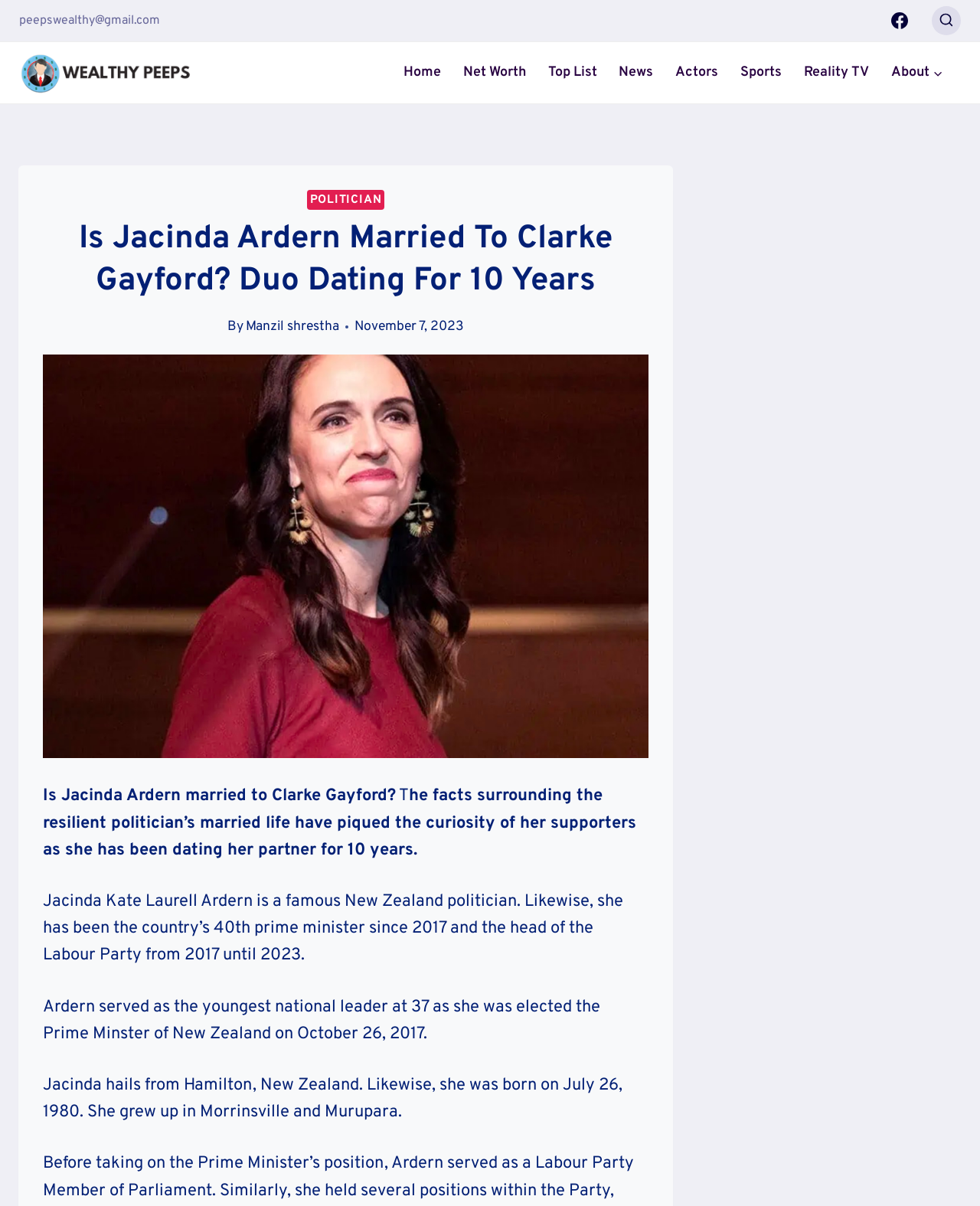Explain the contents of the webpage comprehensively.

This webpage is about Jacinda Ardern, the 40th Prime Minister of New Zealand, and her married life. At the top left corner, there is an email address "peepswealthy@gmail.com" and a Facebook link with an accompanying Facebook icon. On the top right corner, there is a "View Search Form" button and a "Wealthy Peeps" link with an image.

Below these elements, there is a primary navigation menu with links to "Home", "Net Worth", "Top List", "News", "Actors", "Sports", "Reality TV", and "About". The "About" link has a child menu that can be expanded.

The main content of the webpage is an article about Jacinda Ardern's married life. The article title "Is Jacinda Ardern Married To Clarke Gayford? Duo Dating For 10 Years" is prominently displayed at the top. Below the title, there is an image related to Jacinda Ardern's marriage.

The article is divided into several paragraphs. The first paragraph asks if Jacinda Ardern is married to Clarke Gayford and mentions that she has been dating her partner for 10 years. The subsequent paragraphs provide more information about Jacinda Ardern's life, including her position as the Prime Minister of New Zealand, her age when she was elected, and her birthplace.